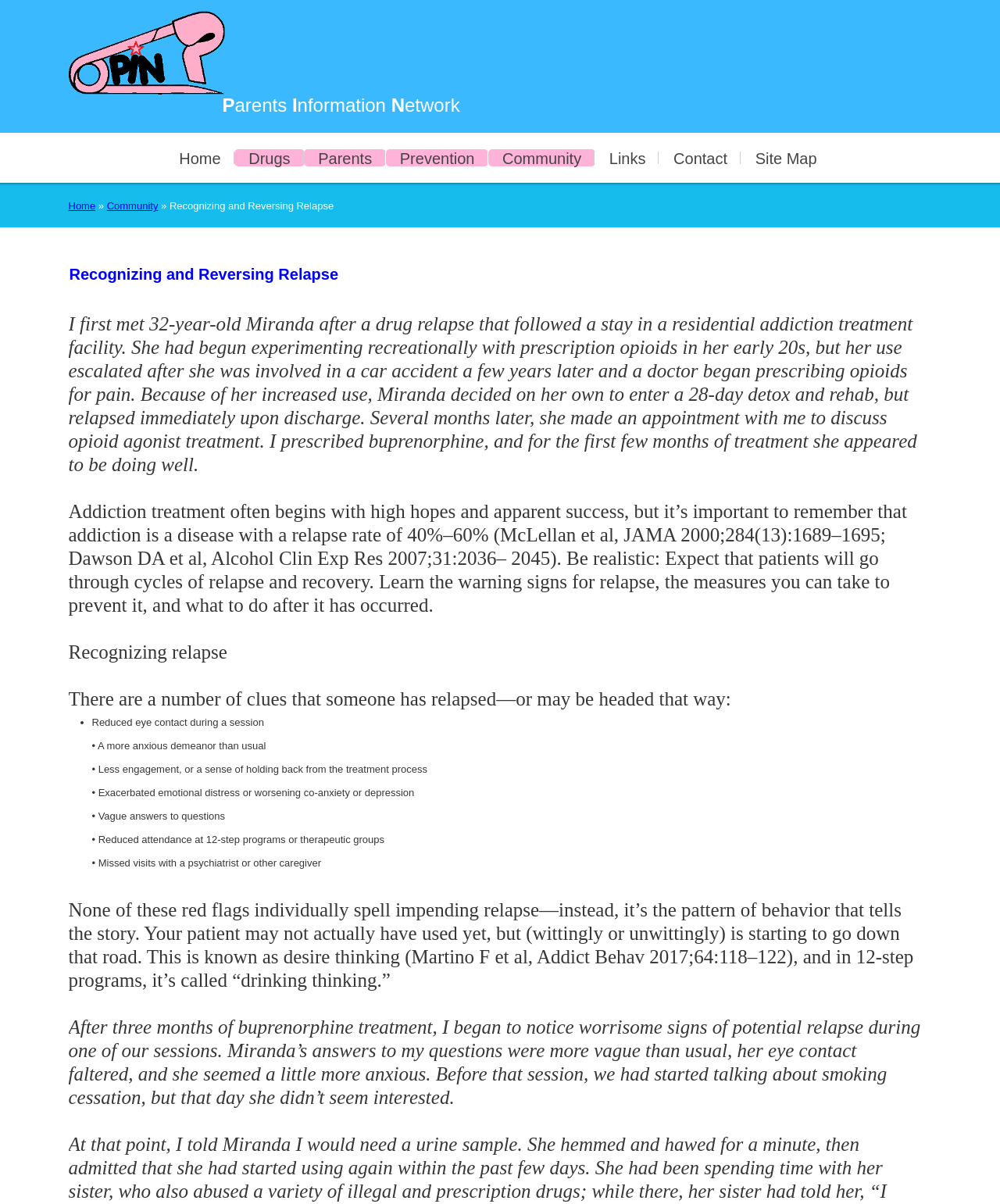Identify the bounding box for the UI element that is described as follows: "Site Map".

[0.741, 0.115, 0.831, 0.147]